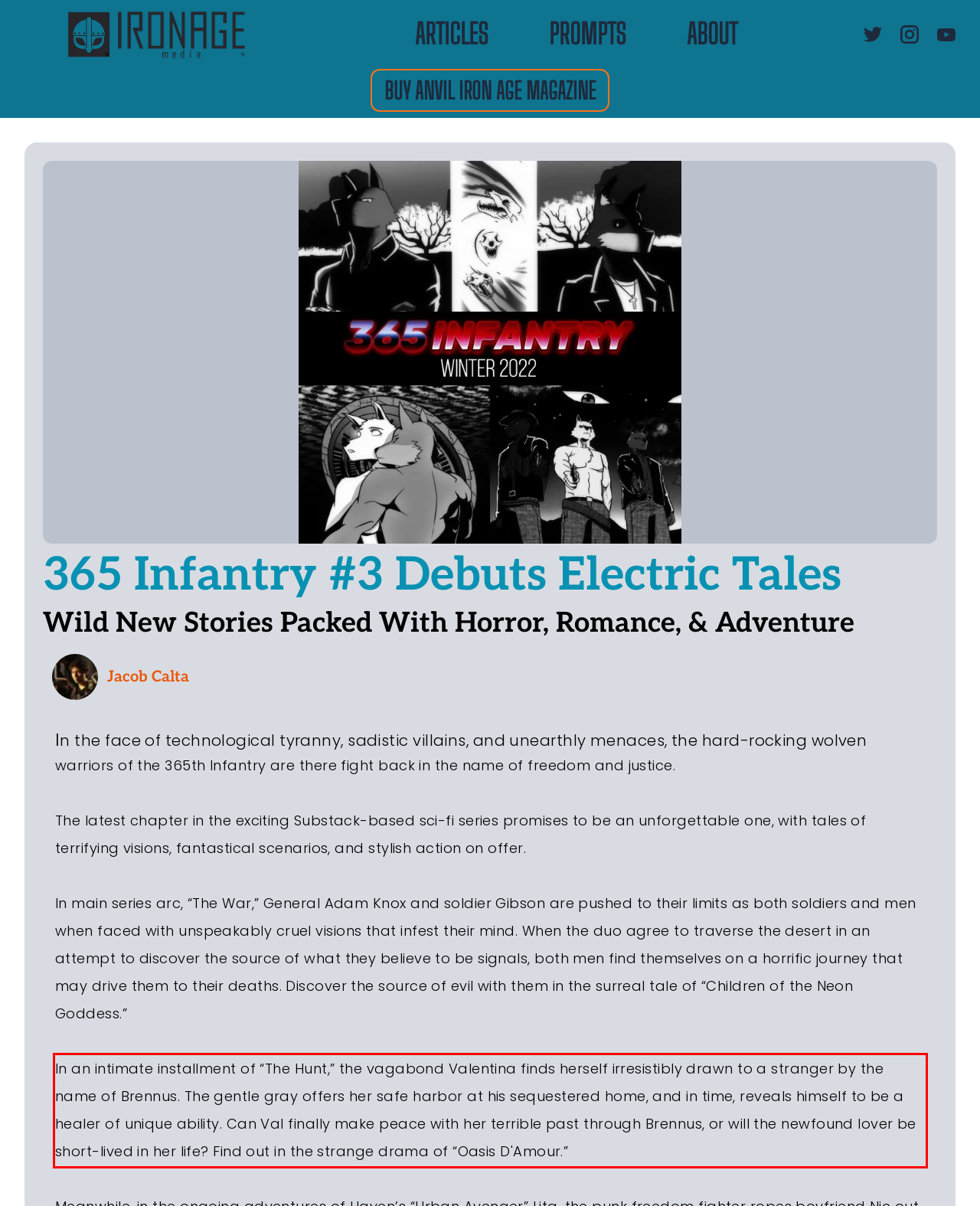Within the provided webpage screenshot, find the red rectangle bounding box and perform OCR to obtain the text content.

In an intimate installment of “The Hunt,” the vagabond Valentina finds herself irresistibly drawn to a stranger by the name of Brennus. The gentle gray offers her safe harbor at his sequestered home, and in time, reveals himself to be a healer of unique ability. Can Val finally make peace with her terrible past through Brennus, or will the newfound lover be short-lived in her life? Find out in the strange drama of “Oasis D'Amour.”